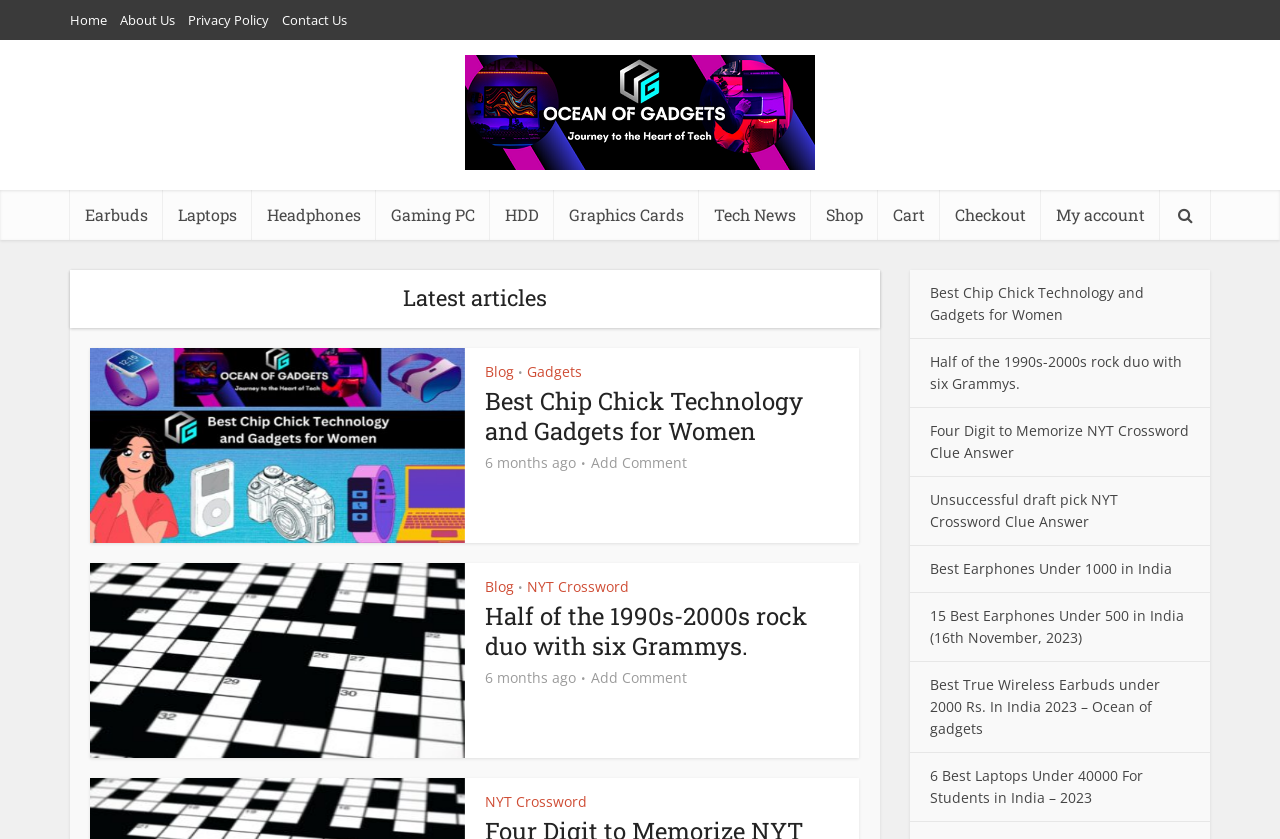Give a one-word or one-phrase response to the question: 
What type of gadgets are featured on this website?

Electronics